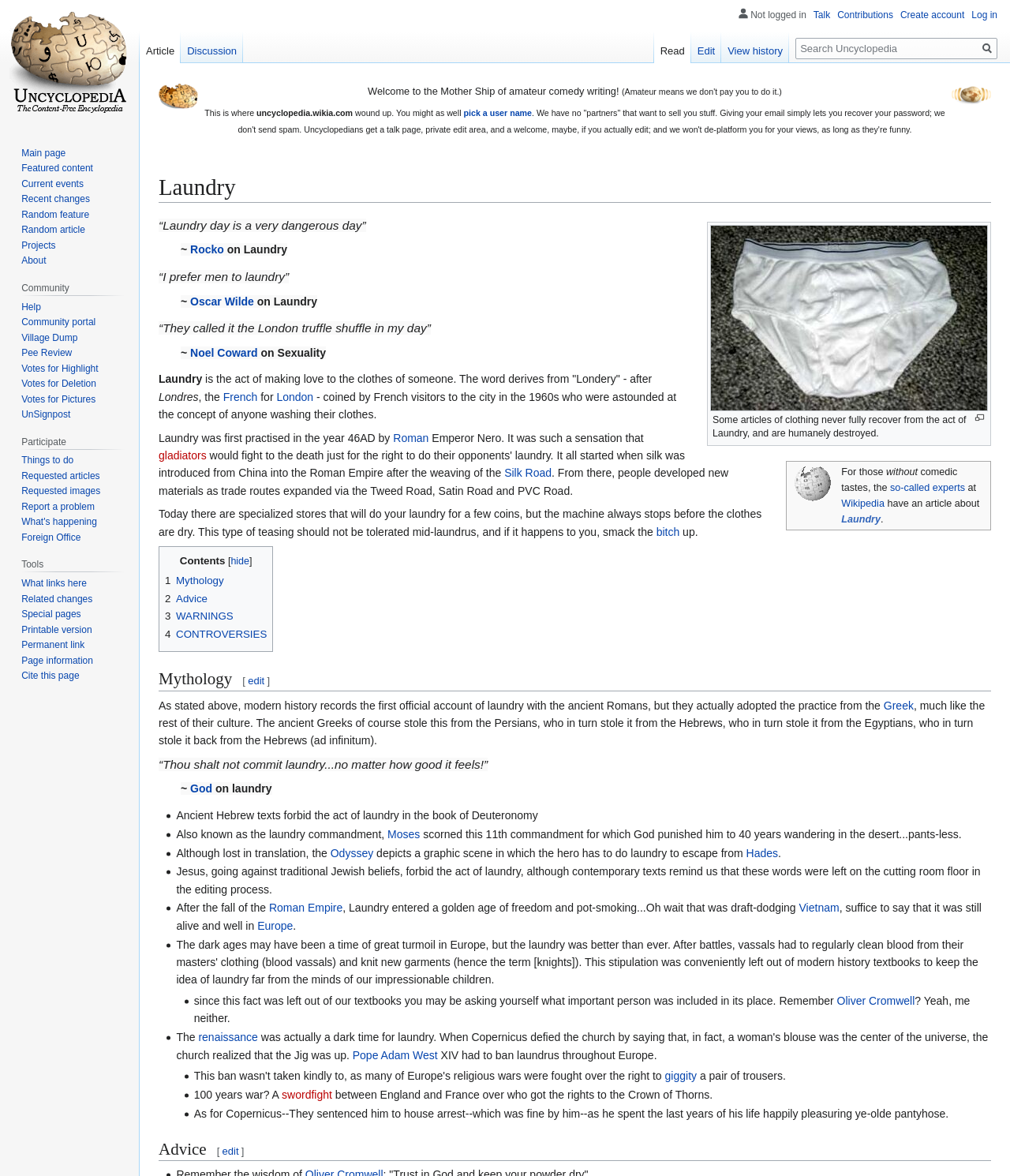Determine the bounding box coordinates of the clickable area required to perform the following instruction: "Click the 'Wikipedia' link". The coordinates should be represented as four float numbers between 0 and 1: [left, top, right, bottom].

[0.833, 0.423, 0.876, 0.433]